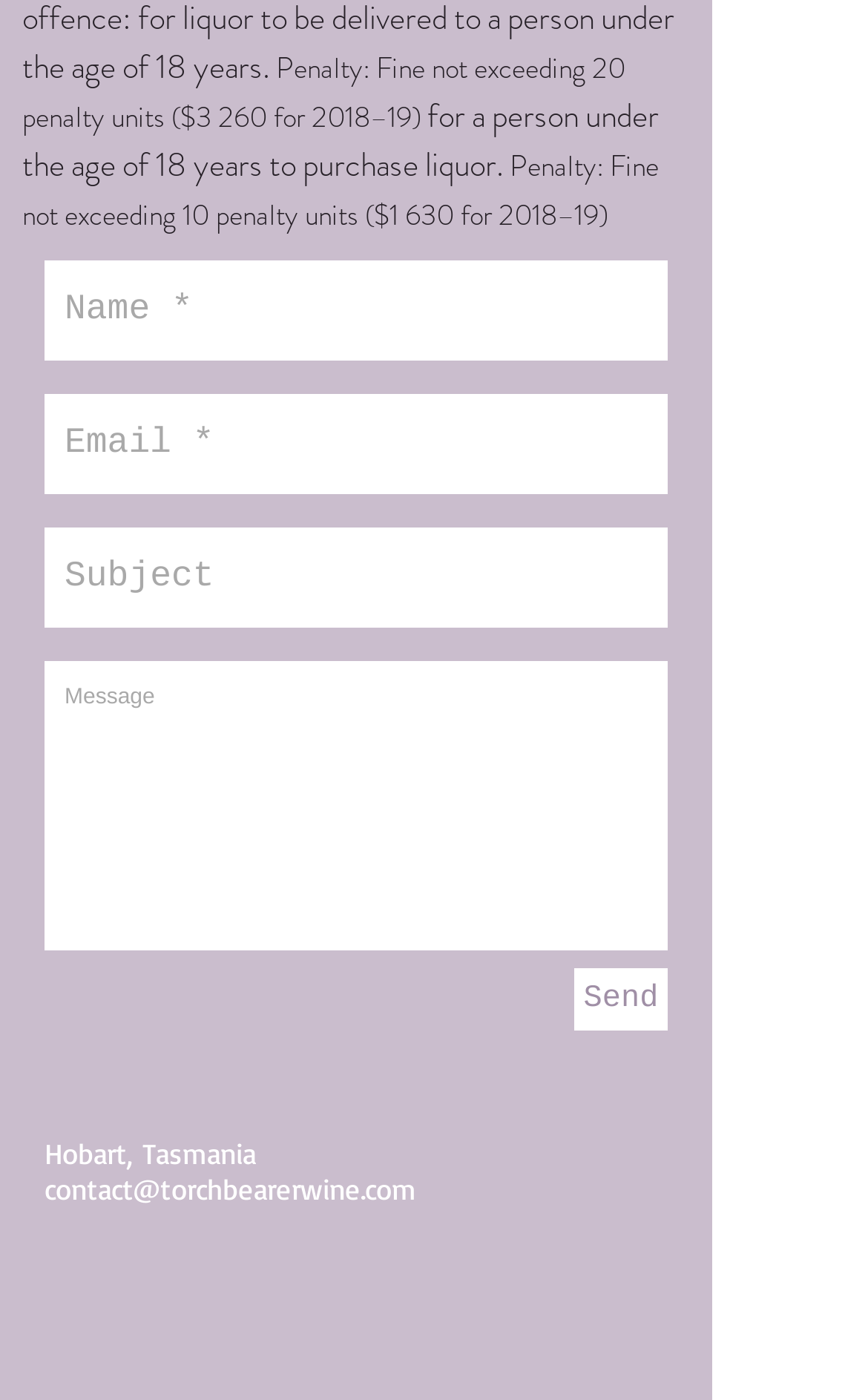Please specify the bounding box coordinates of the area that should be clicked to accomplish the following instruction: "Visit Instagram". The coordinates should consist of four float numbers between 0 and 1, i.e., [left, top, right, bottom].

[0.526, 0.845, 0.615, 0.901]